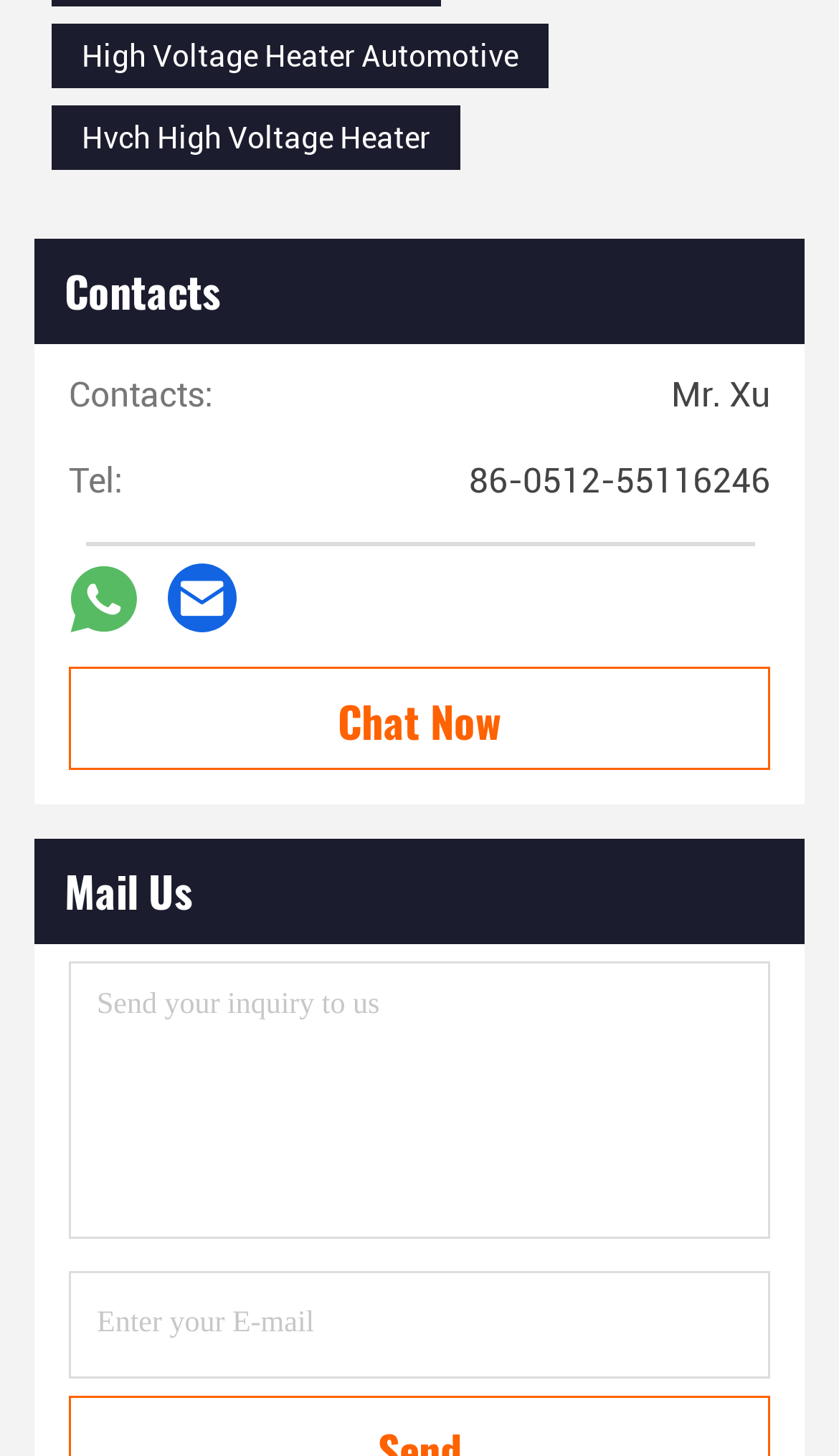Use a single word or phrase to answer the question: 
What is the company name related to High Voltage Heater?

Hvch